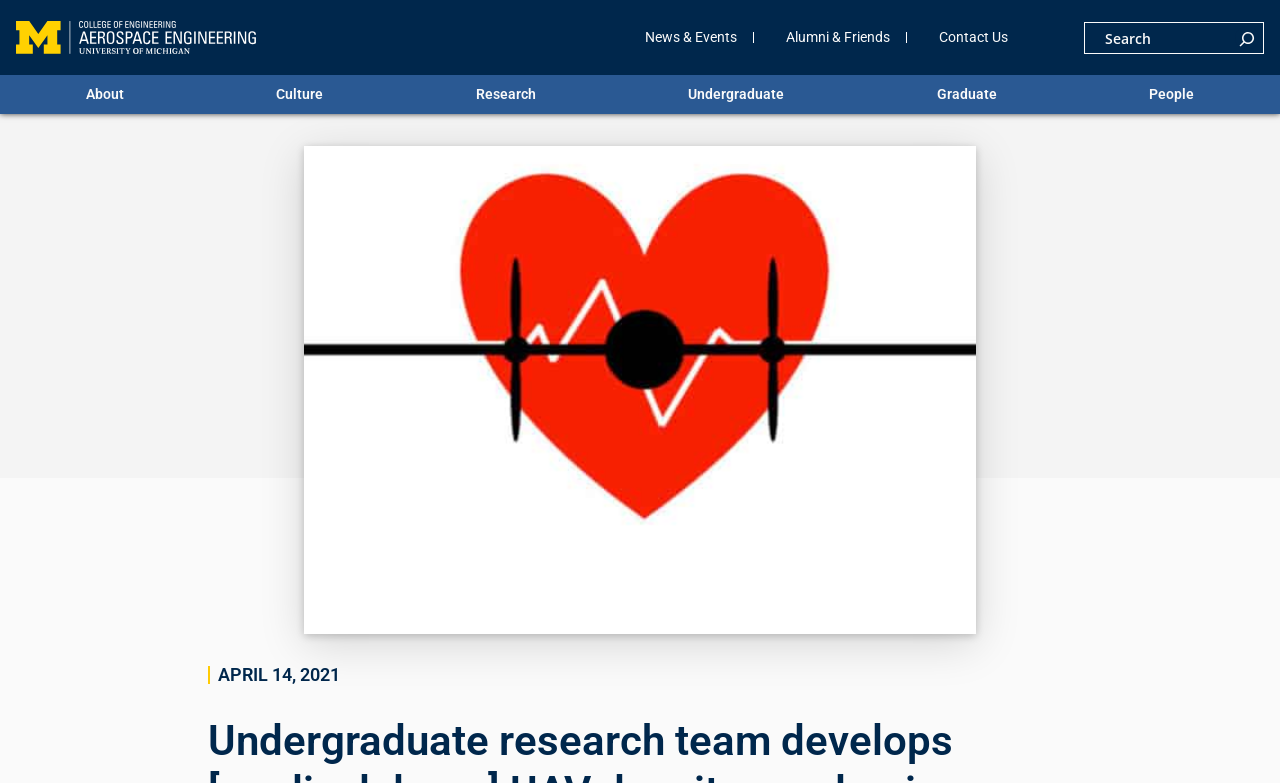Please determine the bounding box coordinates of the element's region to click in order to carry out the following instruction: "Contact Us". The coordinates should be four float numbers between 0 and 1, i.e., [left, top, right, bottom].

[0.734, 0.041, 0.788, 0.055]